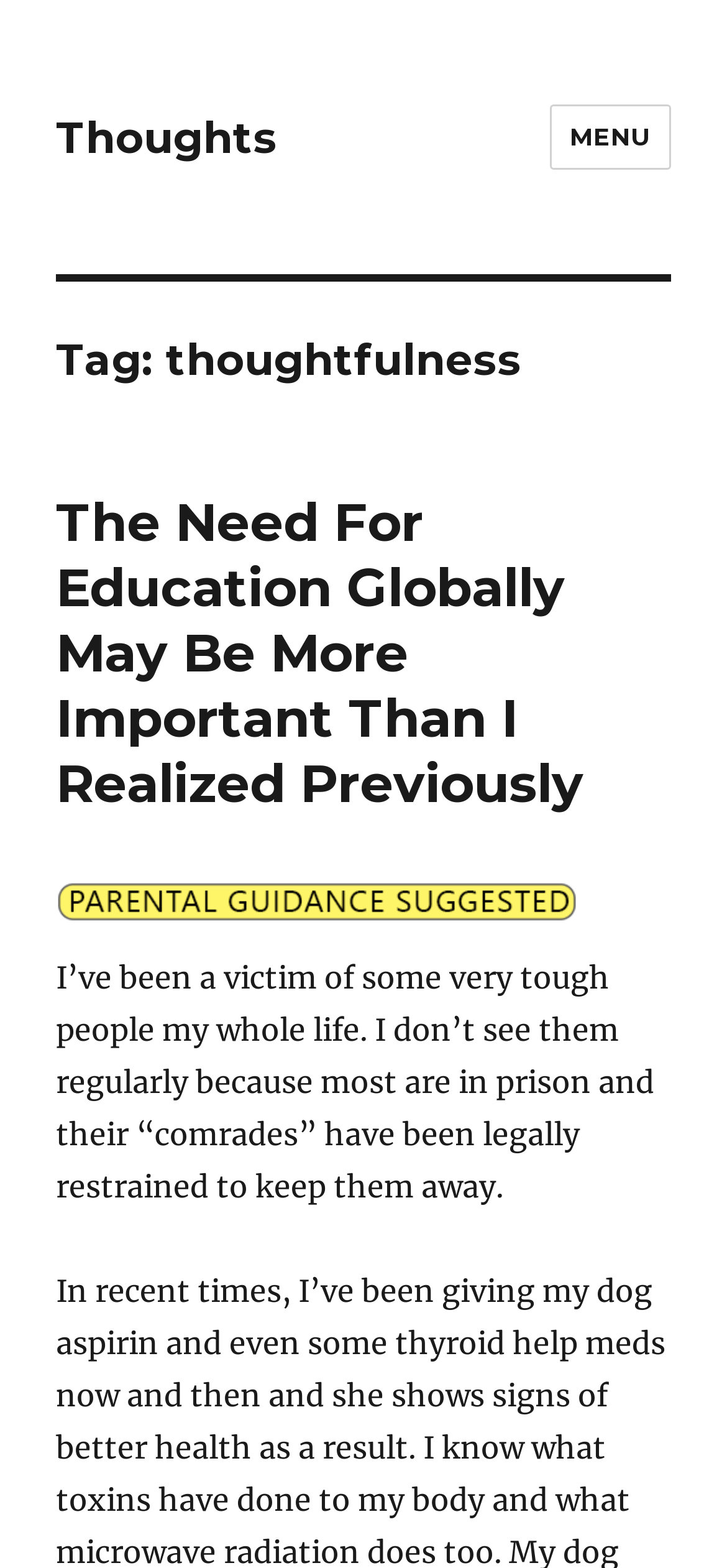What is the title of the first article?
Using the screenshot, give a one-word or short phrase answer.

The Need For Education Globally